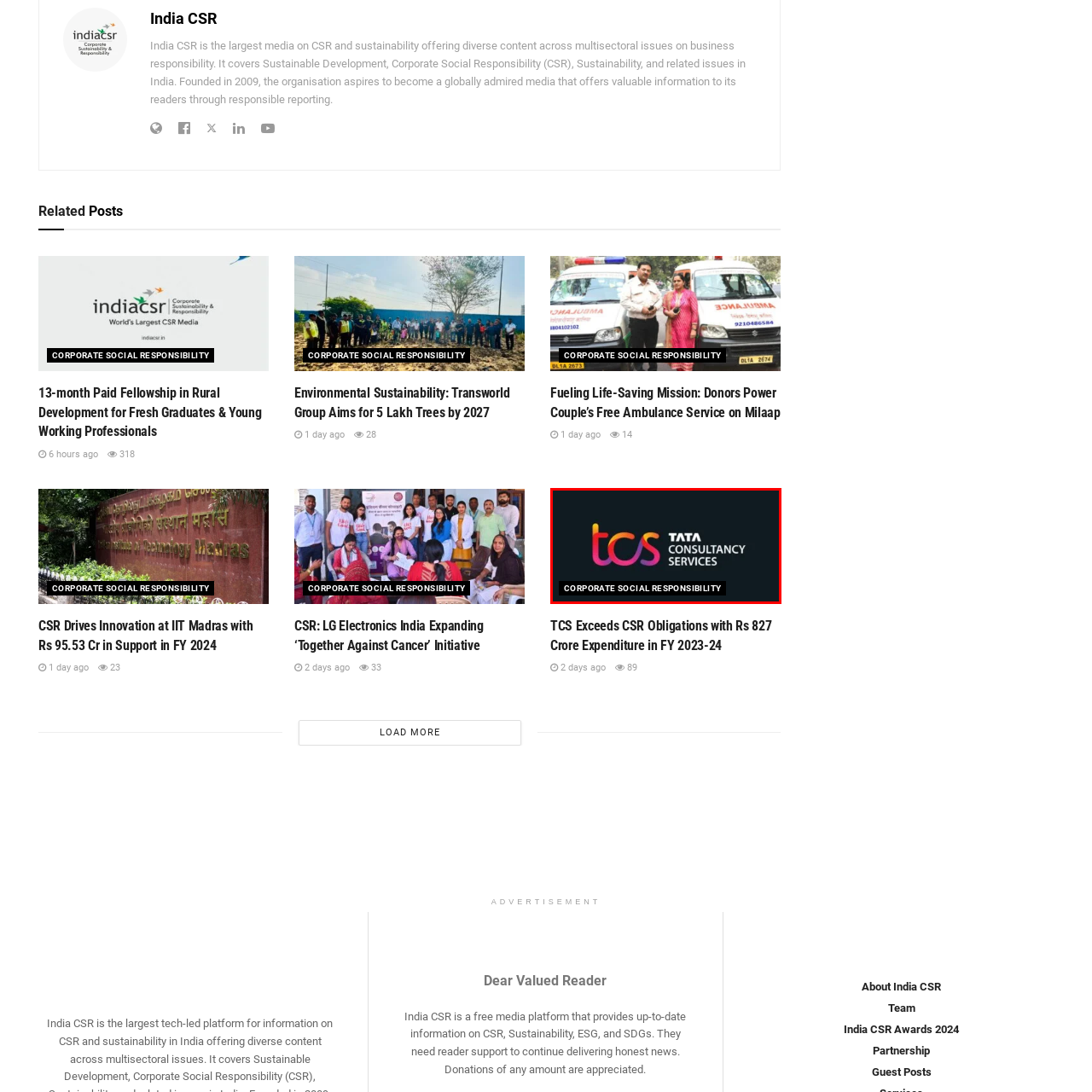Look at the image marked by the red box and respond with a single word or phrase: What is emphasized beneath the logo?

Corporate Social Responsibility